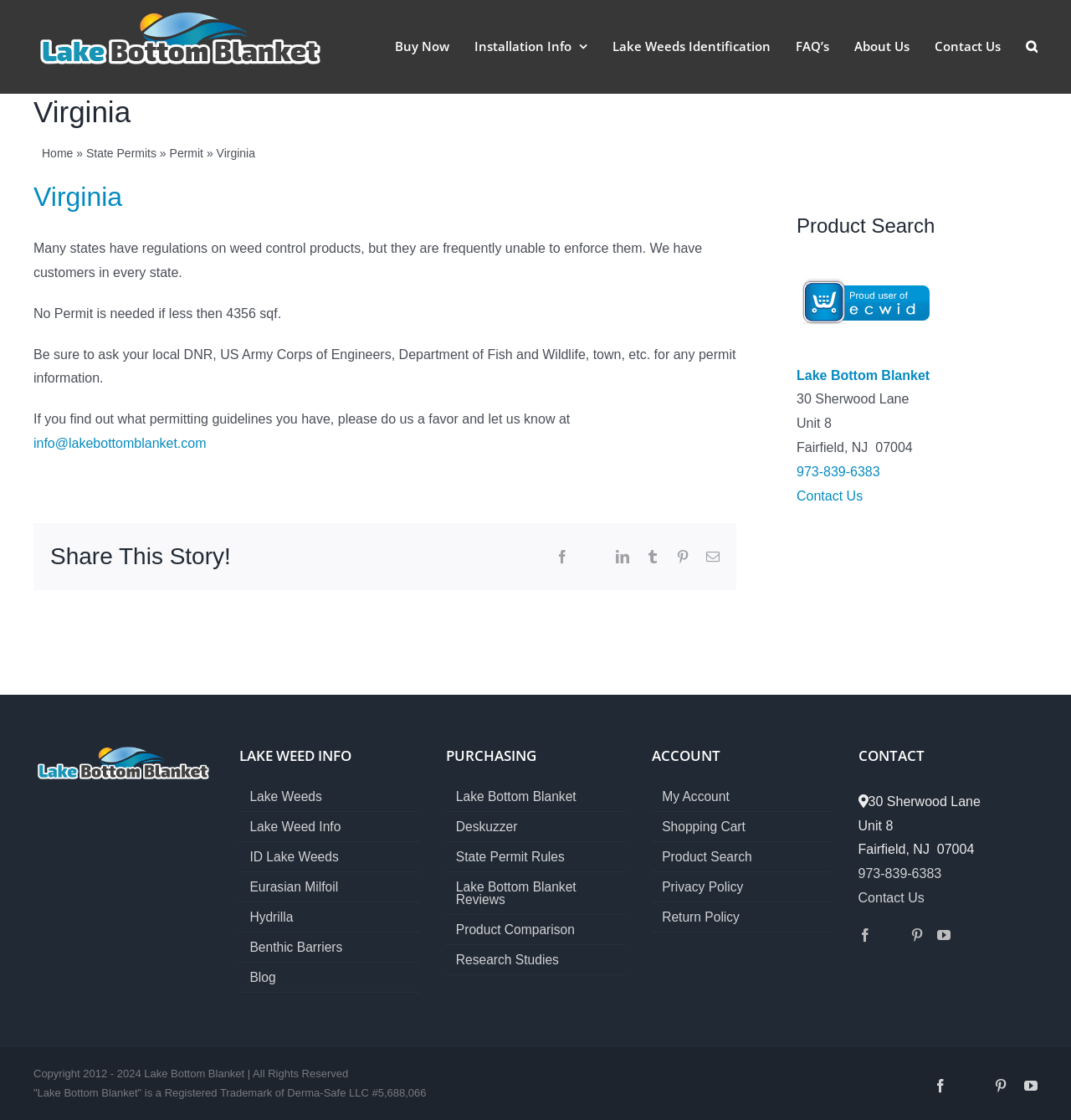Refer to the element description Lake Weed Info and identify the corresponding bounding box in the screenshot. Format the coordinates as (top-left x, top-left y, bottom-right x, bottom-right y) with values in the range of 0 to 1.

[0.233, 0.732, 0.383, 0.744]